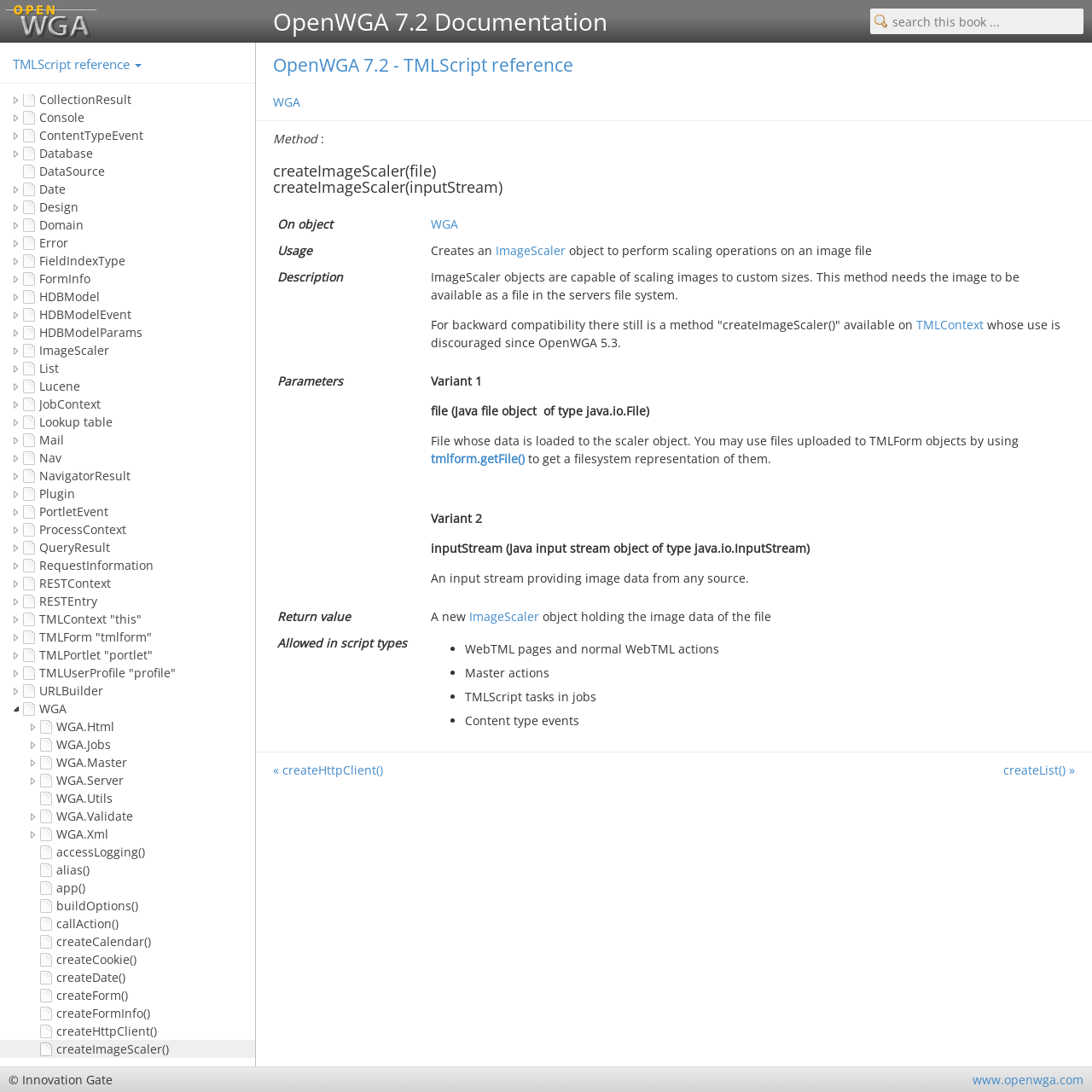What is the name of the documentation?
Observe the image and answer the question with a one-word or short phrase response.

OpenWGA 7.2 Documentation